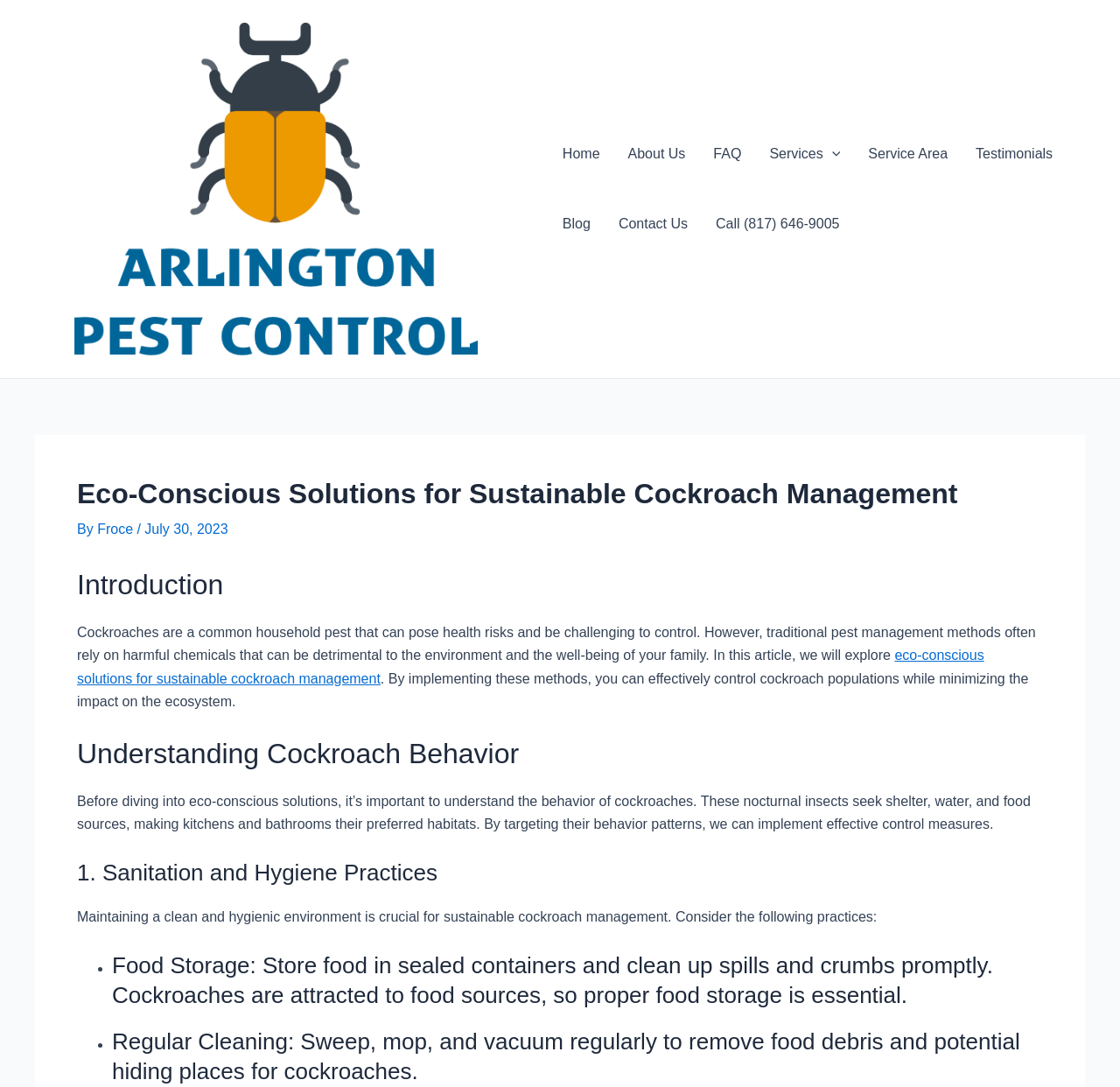Offer a detailed account of what is visible on the webpage.

The webpage is about eco-conscious solutions for sustainable cockroach management. At the top left, there is a logo of Arlington Pest Control, Texas, which is an image with a link. Next to it, there is a navigation menu with links to different sections of the website, including Home, About Us, FAQ, Services, Service Area, Testimonials, Blog, and Contact Us.

Below the navigation menu, there is a header section with a heading that reads "Eco-Conscious Solutions for Sustainable Cockroach Management". This heading is followed by a subheading that indicates the article was written by Froce on July 30, 2023.

The main content of the webpage is divided into sections, each with its own heading. The first section is an introduction to the topic, explaining the risks associated with traditional pest management methods and the importance of eco-conscious solutions. This section also includes a link to learn more about these solutions.

The next section is about understanding cockroach behavior, describing their nocturnal habits and preferred habitats. This section is followed by a section on sanitation and hygiene practices, which provides tips on how to maintain a clean environment to prevent cockroach infestations. This section includes a list of practices, each marked with a bullet point, such as proper food storage and regular cleaning.

Throughout the webpage, there are no images other than the logo of Arlington Pest Control, Texas. The layout is organized, with clear headings and concise text, making it easy to navigate and read.